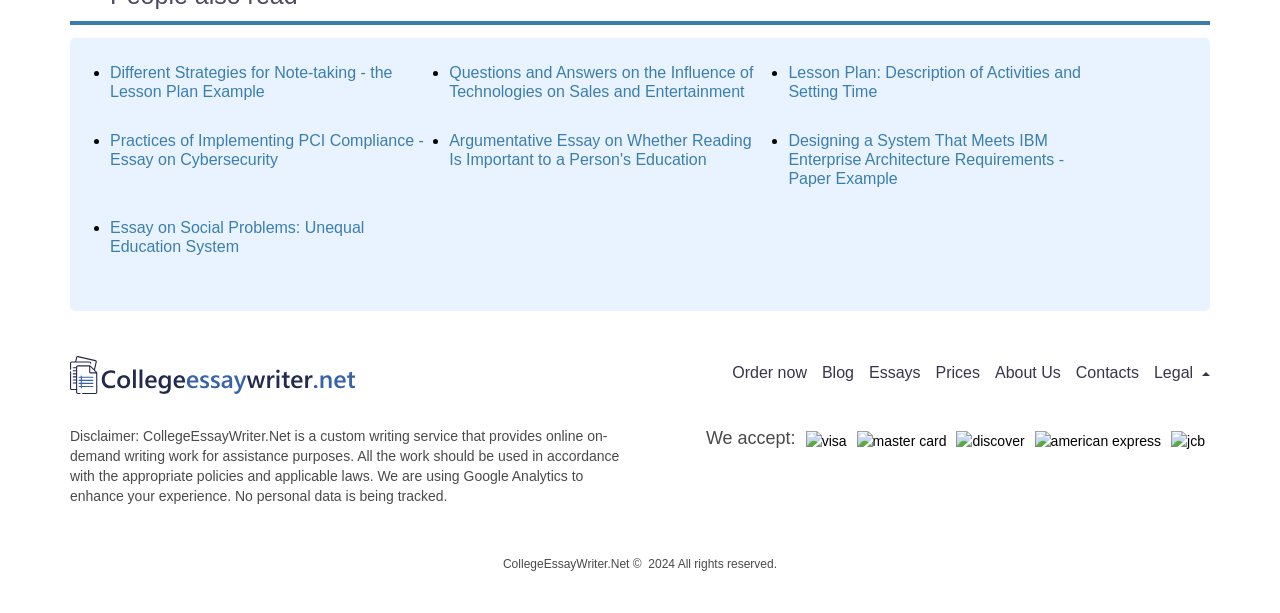Please find the bounding box for the UI component described as follows: "Prices".

[0.731, 0.594, 0.766, 0.622]